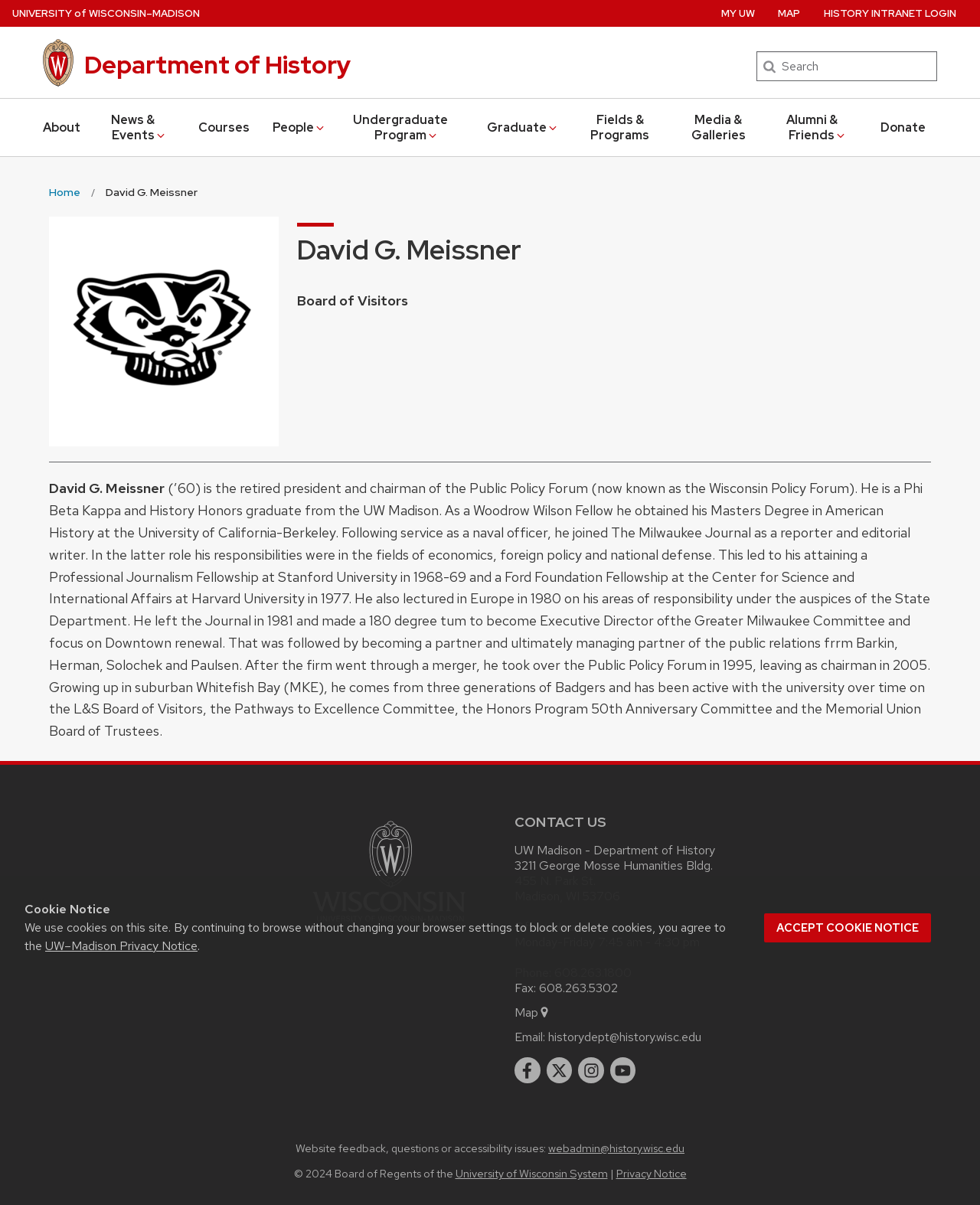What is the address of the UW Madison - Department of History?
Look at the image and respond with a single word or a short phrase.

3211 George Mosse Humanities Bldg. 455 N. Park St. Madison, WI 53706